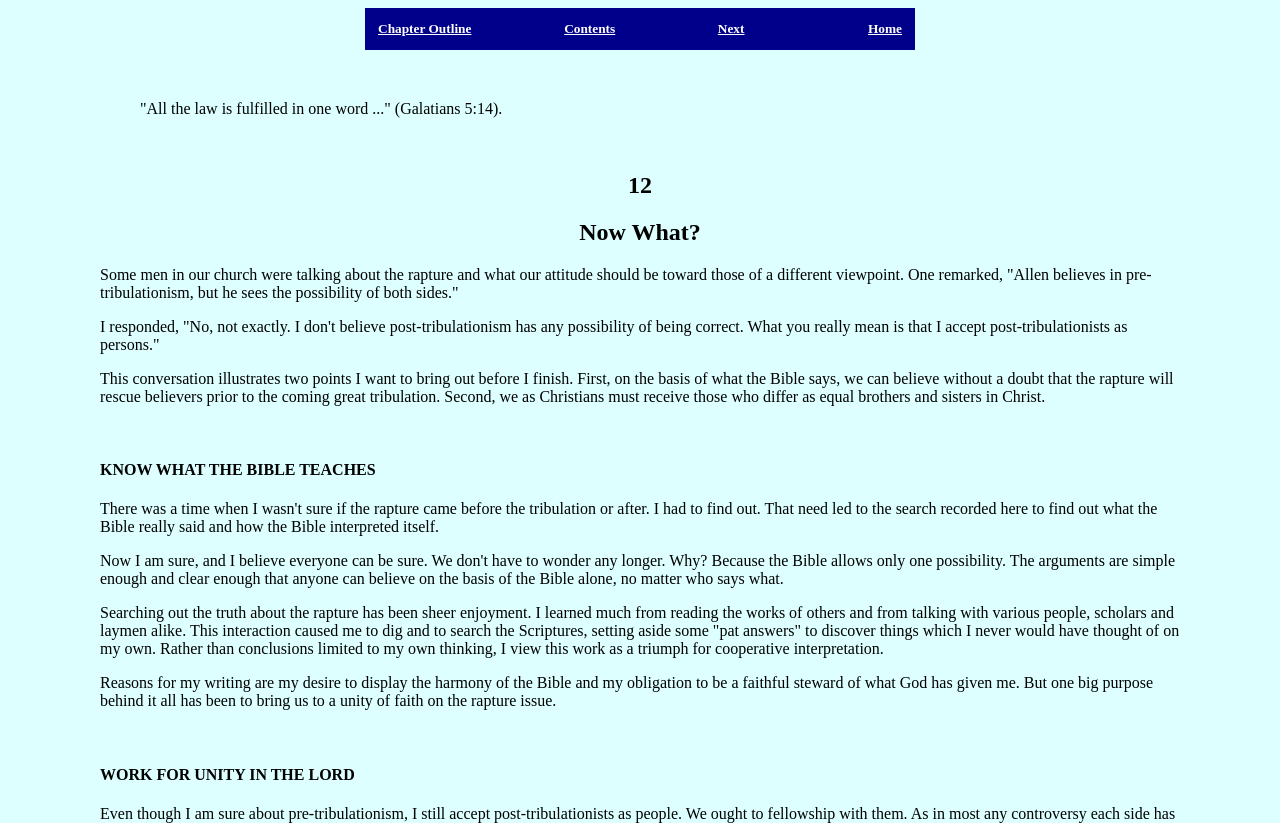Give a one-word or one-phrase response to the question: 
What is the purpose of the author's writing?

Unity of faith